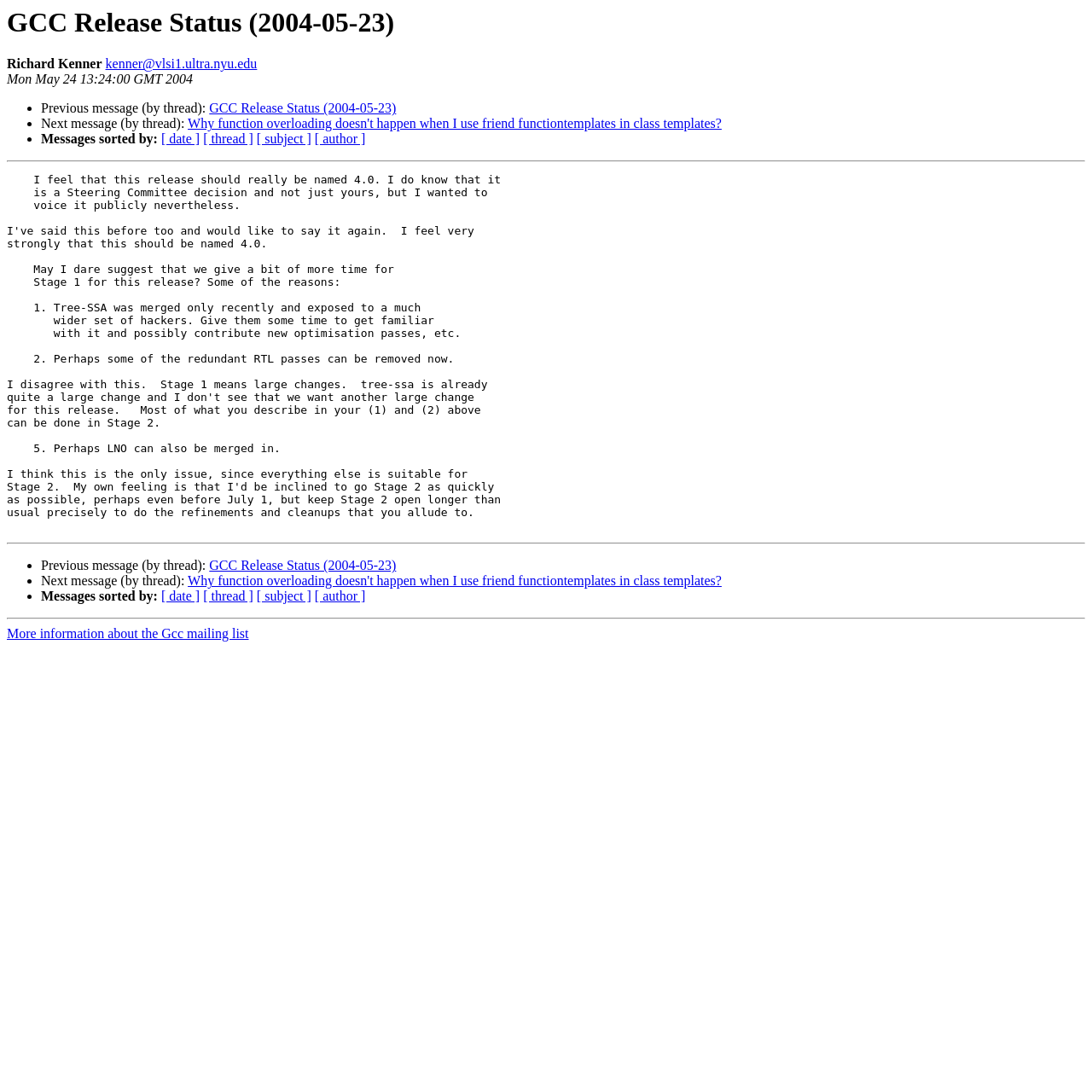Locate the bounding box coordinates of the element that should be clicked to fulfill the instruction: "Click on the 'Volkswagen' tag".

None